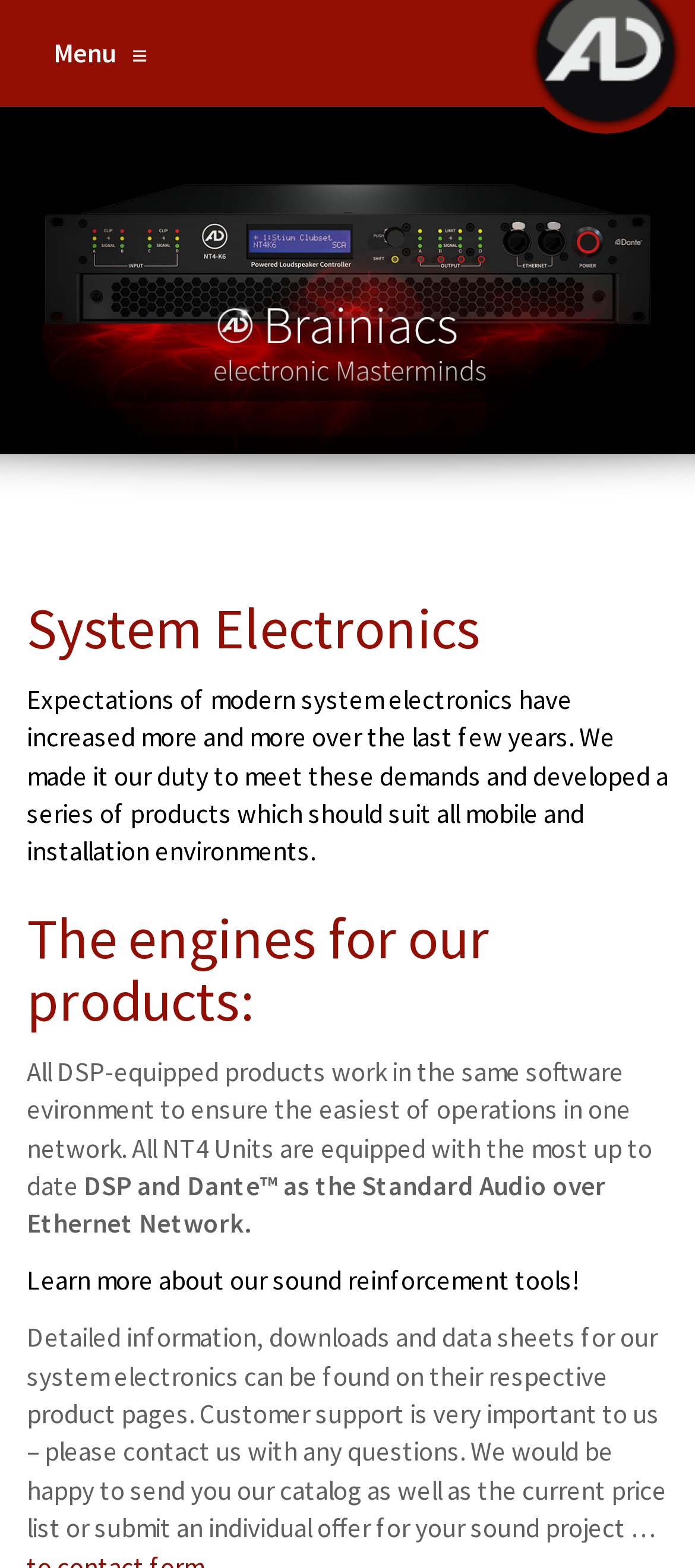Provide a short, one-word or phrase answer to the question below:
What is the importance of customer support to System Electronics?

Very important